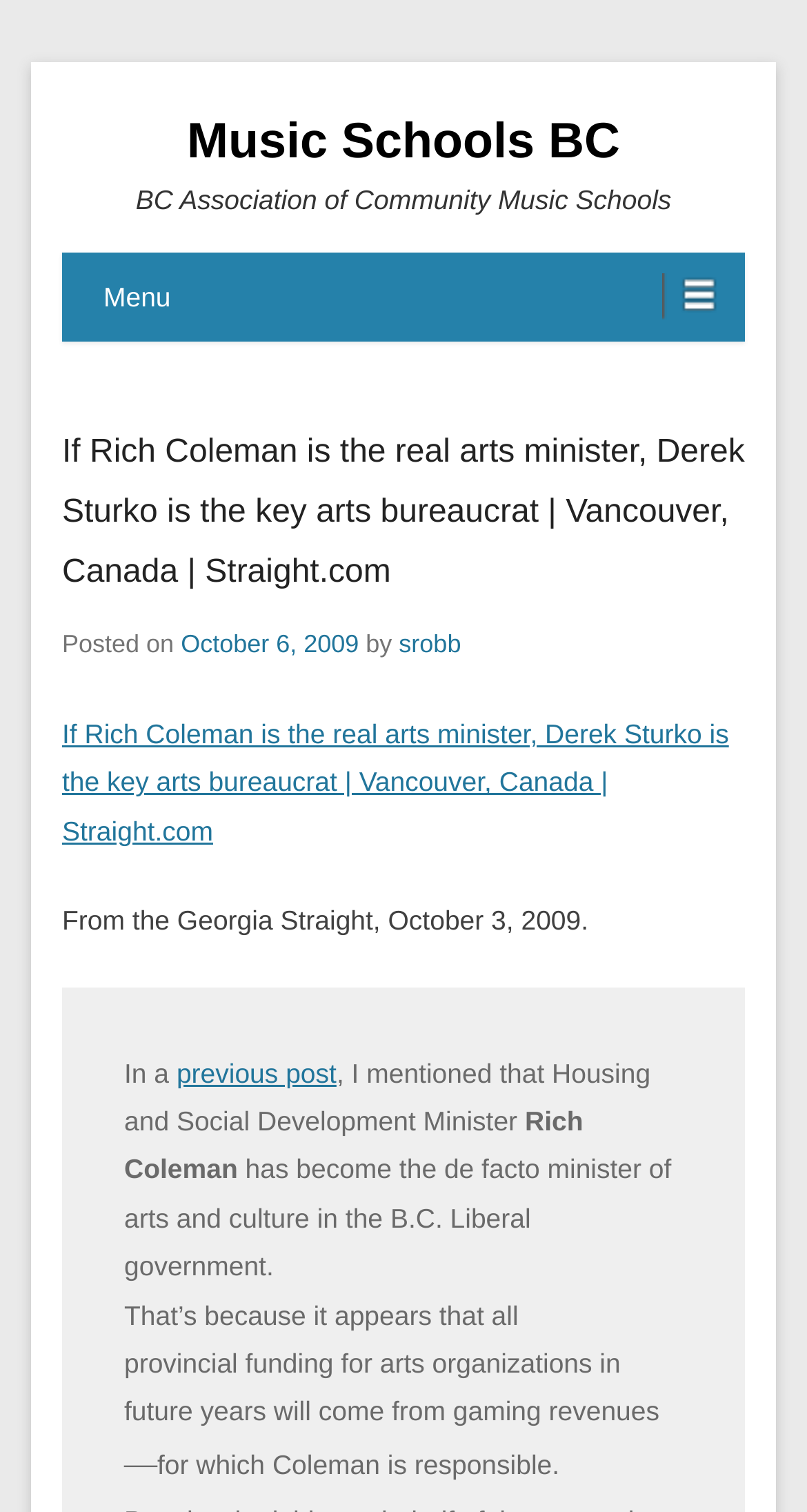What is the date of the article?
Analyze the image and provide a thorough answer to the question.

The article is dated October 6, 2009, as indicated by the link 'October 6, 2009' in the article.